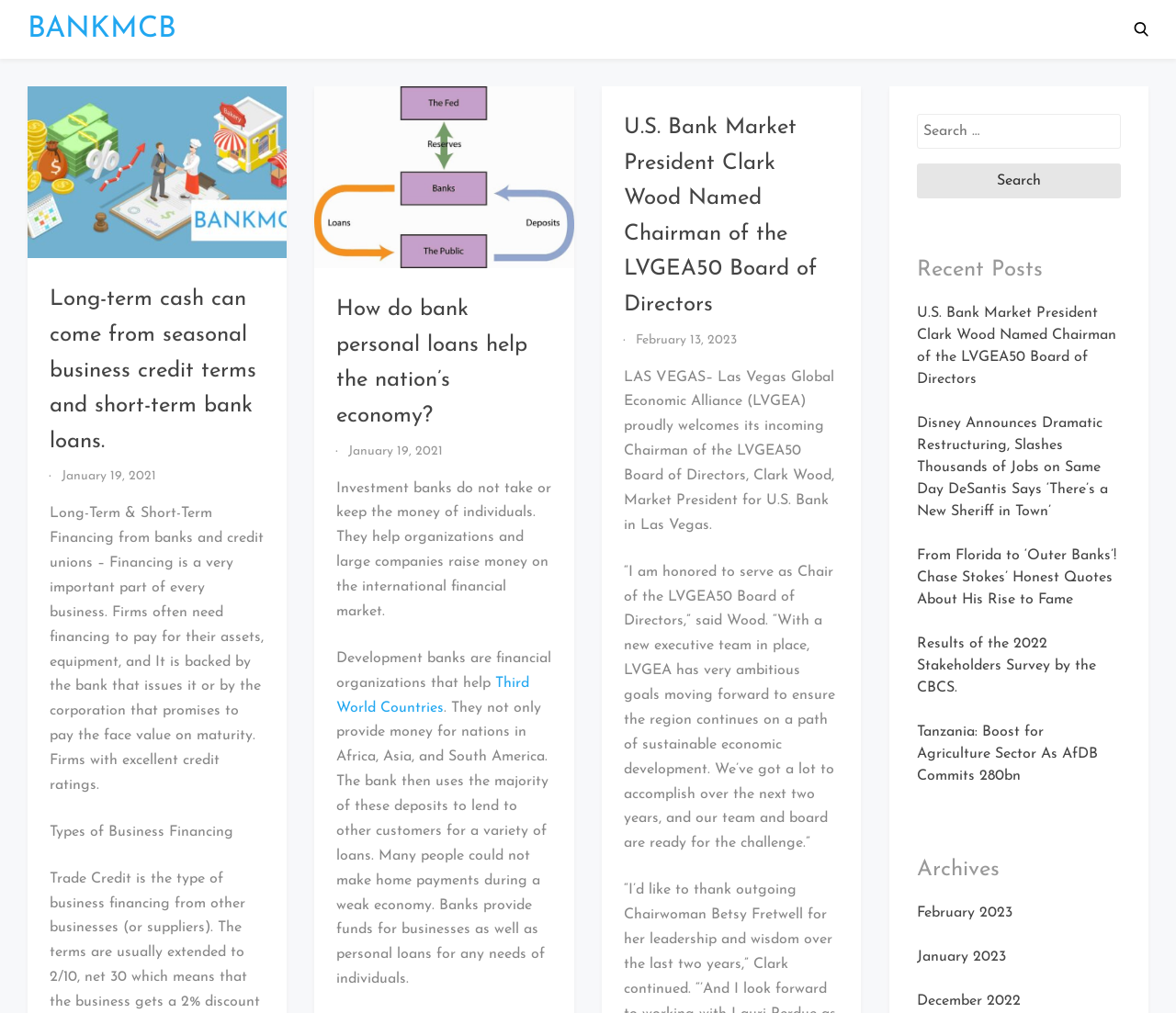Please specify the bounding box coordinates of the clickable section necessary to execute the following command: "Read the recent post 'U.S. Bank Market President Clark Wood Named Chairman of the LVGEA50 Board of Directors'".

[0.779, 0.302, 0.949, 0.382]